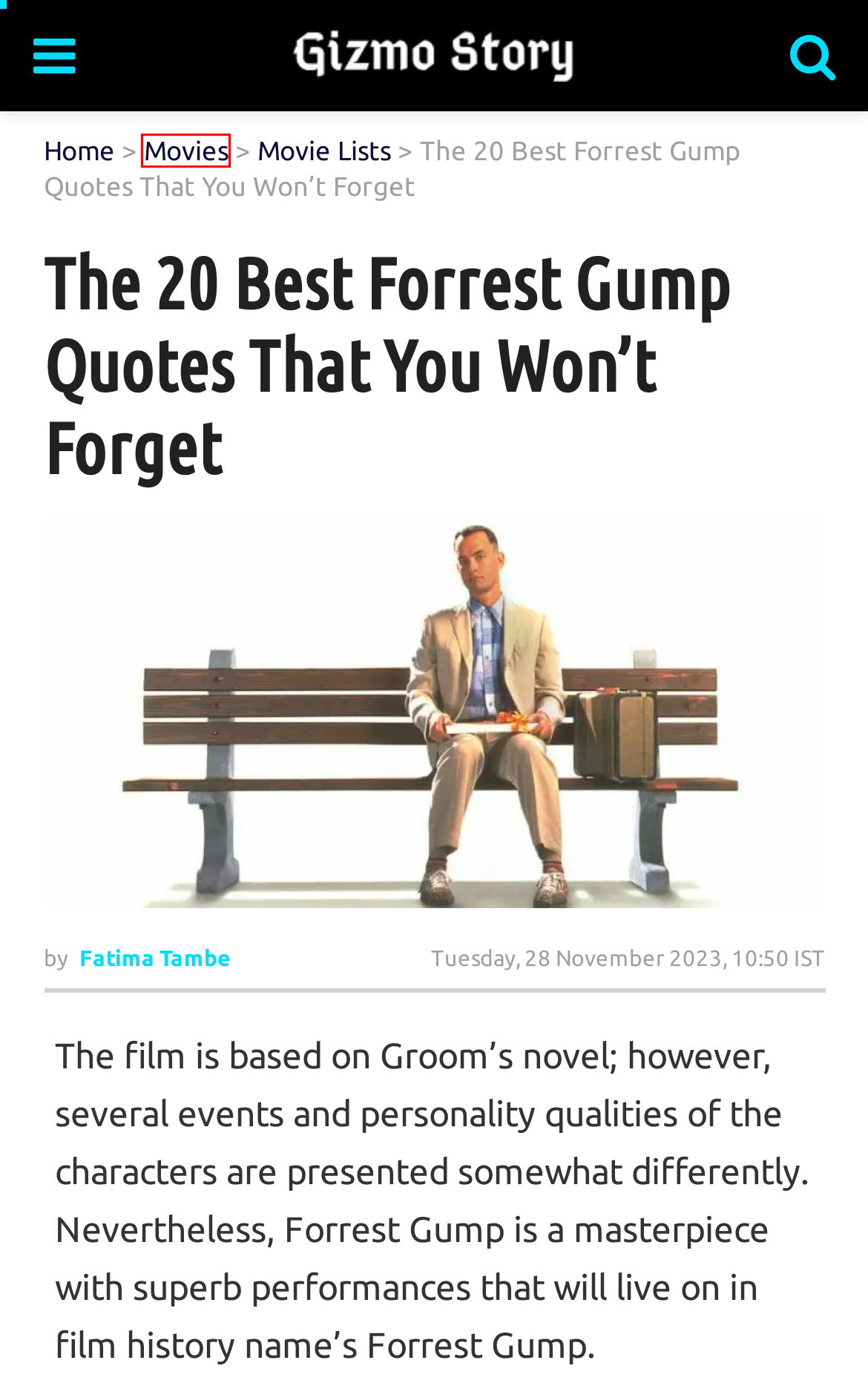A screenshot of a webpage is given, featuring a red bounding box around a UI element. Please choose the webpage description that best aligns with the new webpage after clicking the element in the bounding box. These are the descriptions:
A. Fact Checking Policy | Gizmo Story
B. Gizmo Story: Movies, TV, Anime, Celebrities News and Reviews
C. Editorial Policy | Gizmo Story
D. Fatima Tambe, Author at Gizmo Story
E. Movie News | Gizmo Story
F. The 20 Best Cartoons That Will Keep Even The Adults Entertained - Gizmo Story
G. Movie Lists | Gizmo Story
H. Copyright | Gizmo Story

E